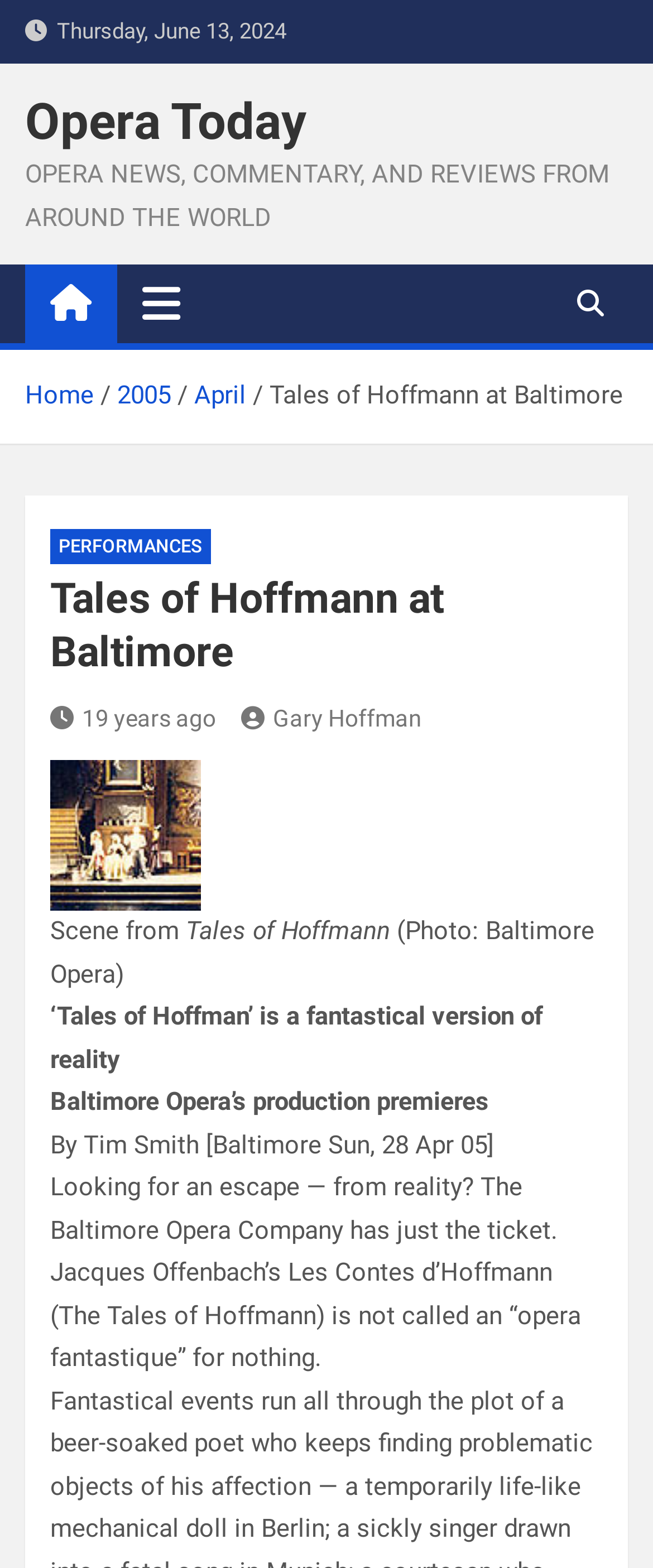What is the name of the publication where the article was originally published?
Based on the screenshot, provide your answer in one word or phrase.

Baltimore Sun